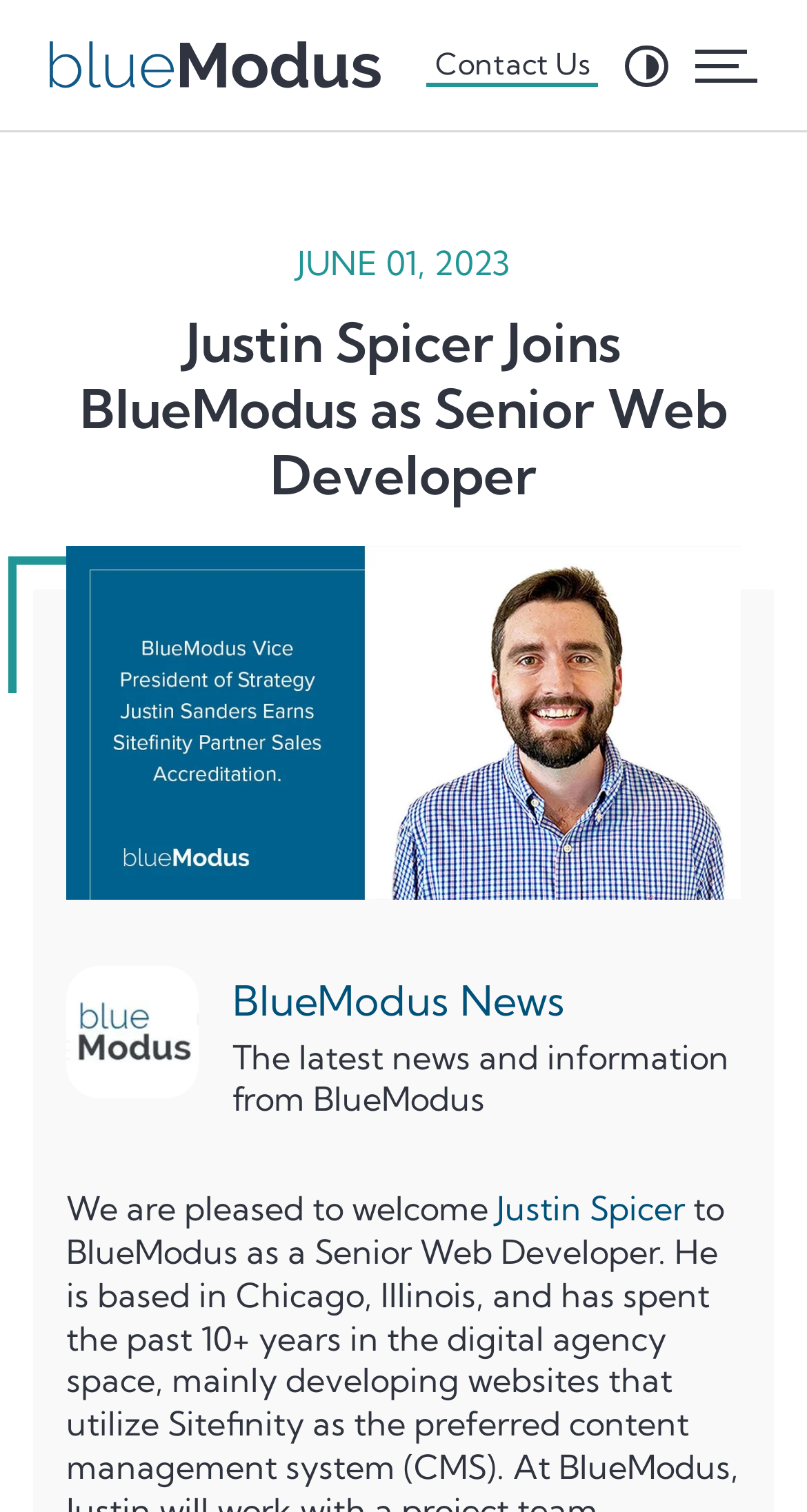What is the name of the person joining BlueModus?
Refer to the image and respond with a one-word or short-phrase answer.

Justin Spicer